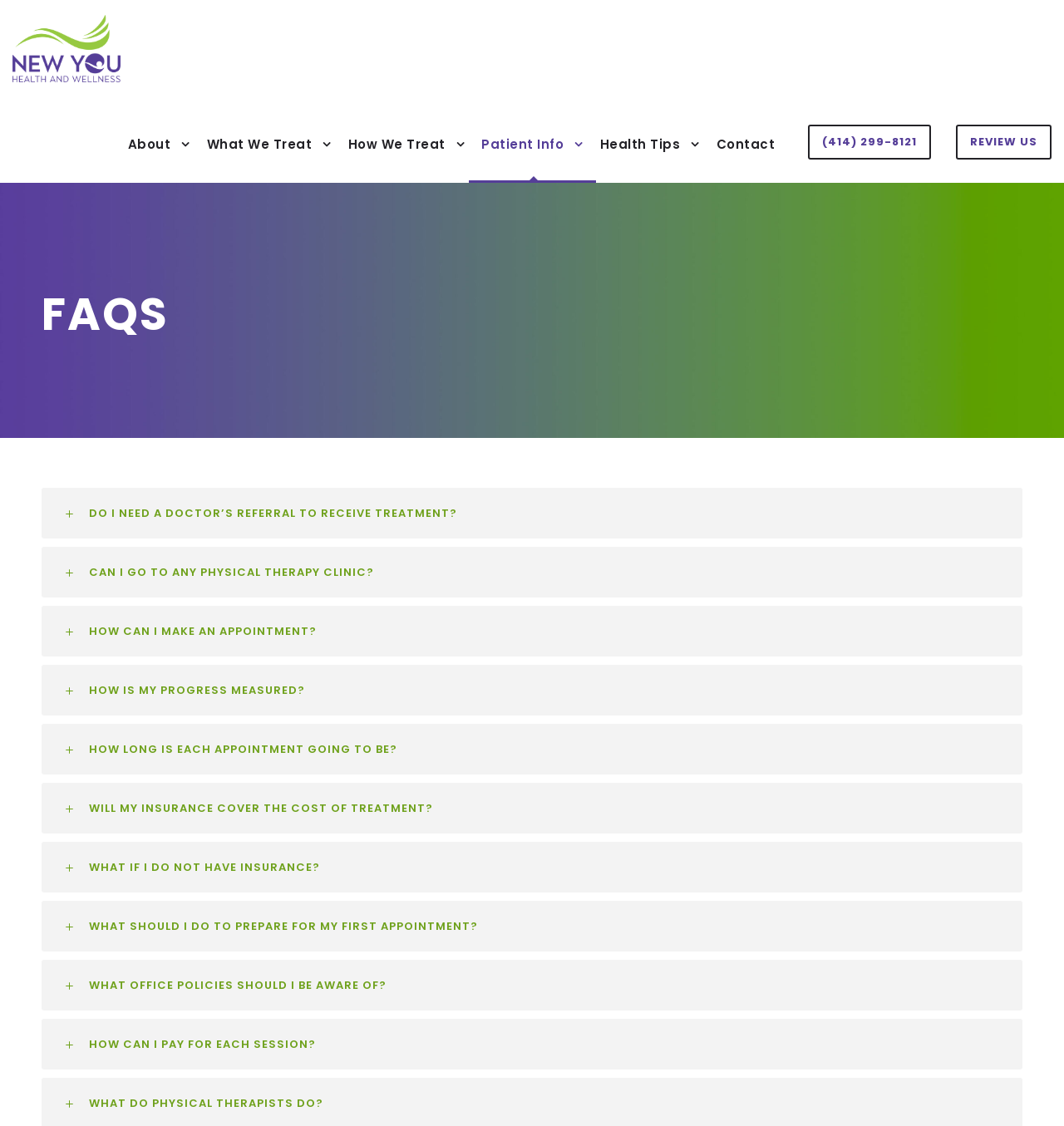What is the purpose of the 'REVIEW US' link?
Your answer should be a single word or phrase derived from the screenshot.

To review the organization